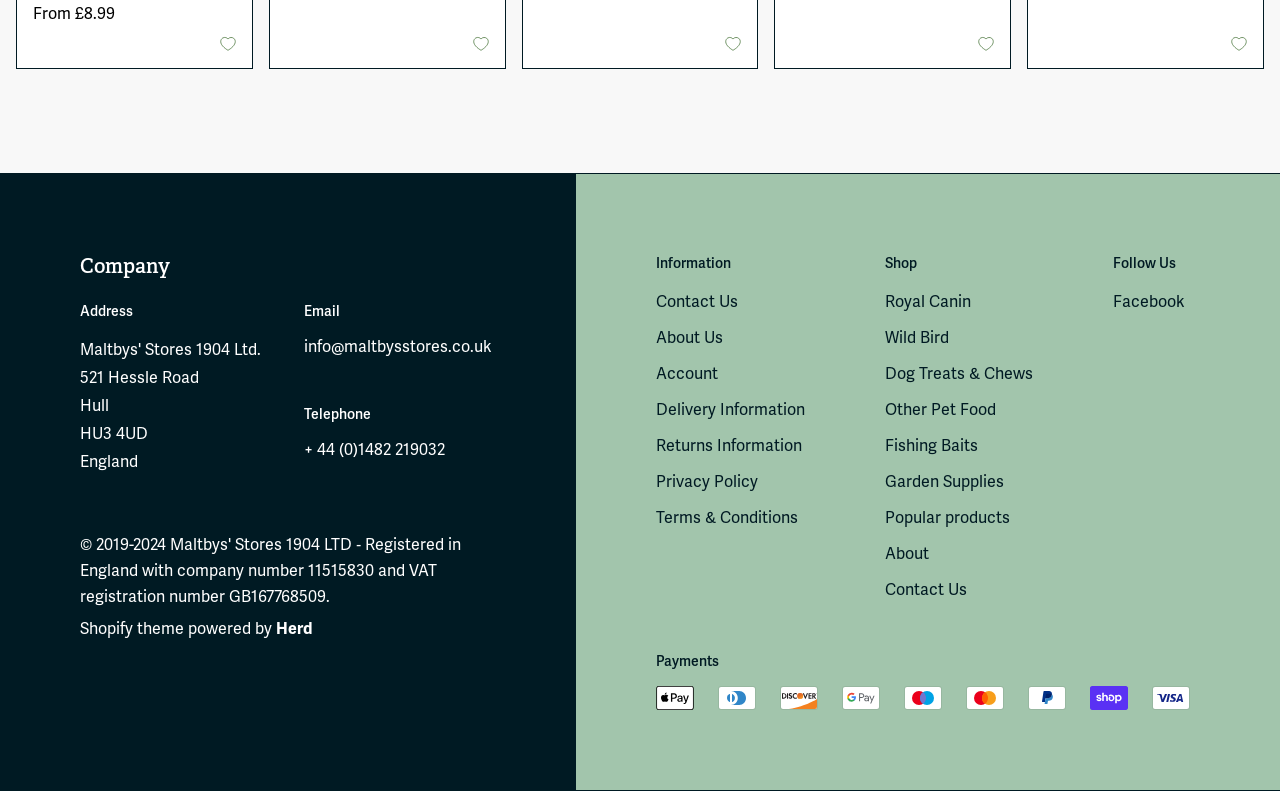What is the company address?
Based on the image, provide a one-word or brief-phrase response.

521 Hessle Road, Hull, HU3 4UD, England